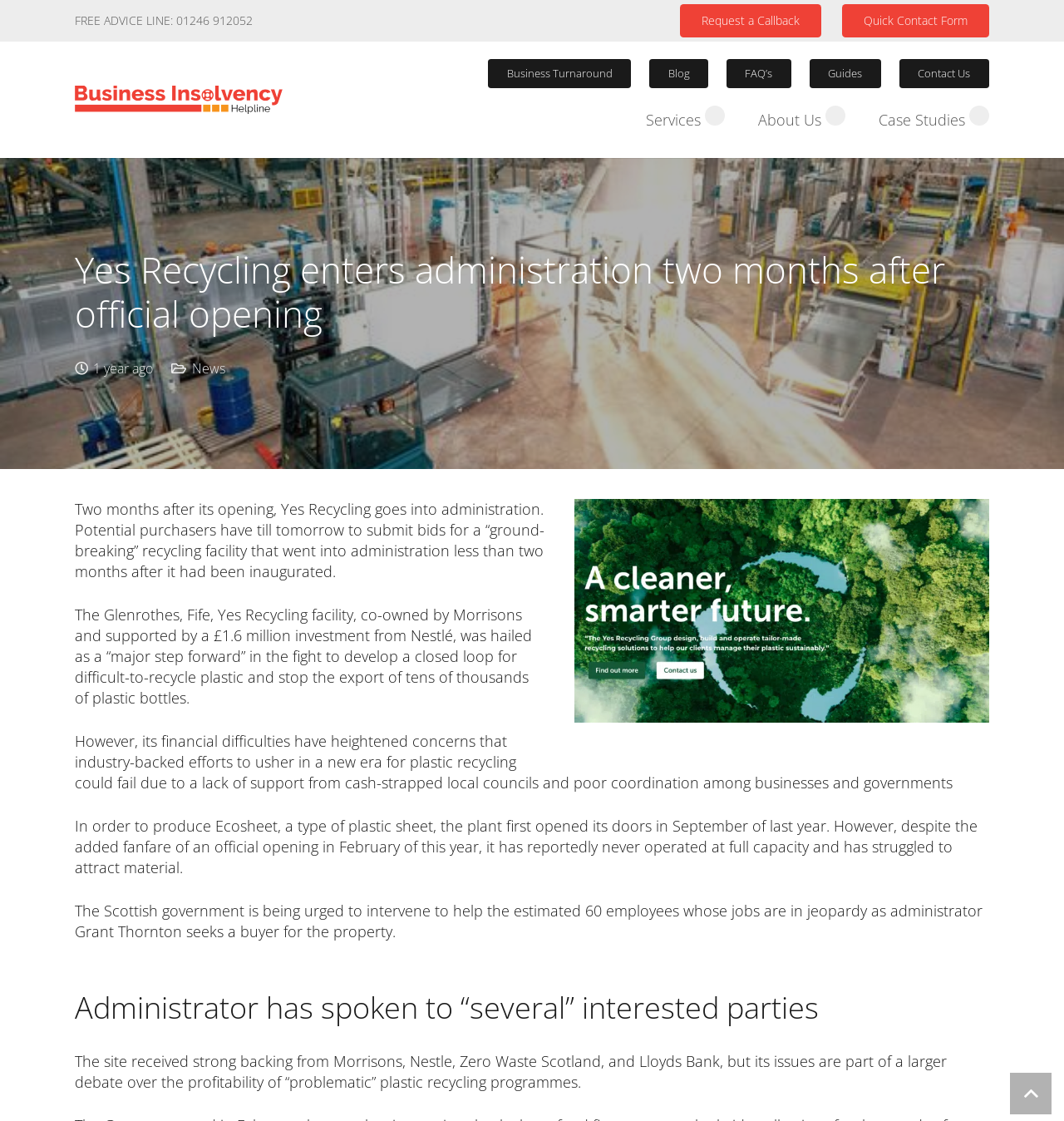Describe every aspect of the webpage in a detailed manner.

The webpage appears to be a news article about Yes Recycling, a recycling facility that has entered administration just two months after its official opening. At the top of the page, there is a free advice line phone number and a few links to request a callback, quick contact form, and a business insolvency helpline. Below these links, there are several navigation links to different sections of the website, including business turnaround, blog, FAQs, guides, and contact us.

The main content of the article begins with a heading that summarizes the news, followed by a timestamp indicating when the article was published. Below the timestamp, there is a link to the news section and a static text indicating that the article was published one year ago.

The article itself is accompanied by an image related to Yes Recycling. The text describes the situation of the recycling facility, which was hailed as a major step forward in the fight against plastic waste but has now entered administration due to financial difficulties. The article mentions the involvement of several companies, including Morrisons and Nestle, and the Scottish government's potential intervention to help the employees whose jobs are at risk.

The article continues to discuss the issues faced by the recycling facility, including its inability to operate at full capacity and attract material. There is also a heading that indicates the administrator has spoken to several interested parties, and the article concludes with a discussion on the broader implications of the facility's financial difficulties on the profitability of plastic recycling programs.

At the very bottom of the page, there is a button to go back to the top of the page.